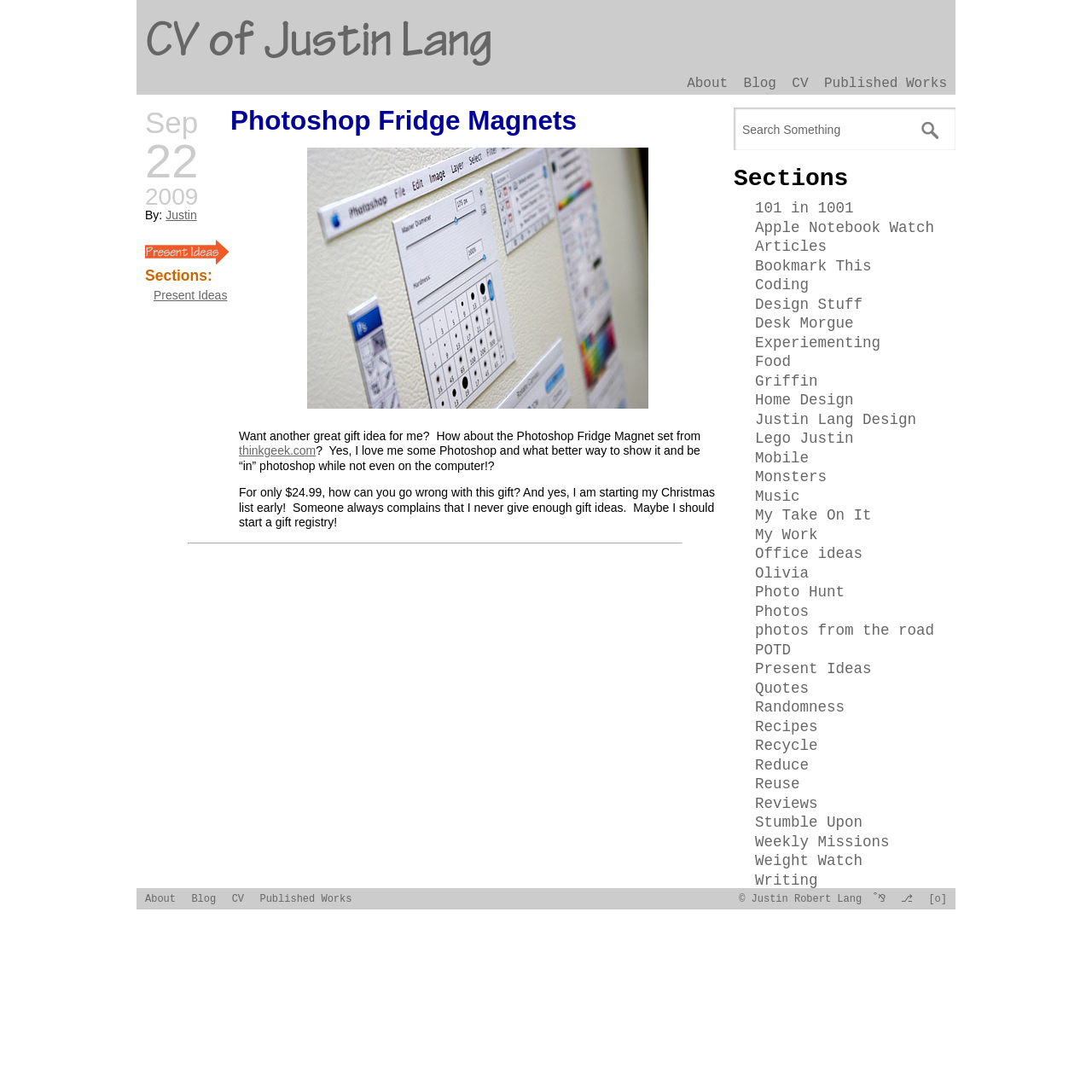Please identify the bounding box coordinates of the element on the webpage that should be clicked to follow this instruction: "View profile". The bounding box coordinates should be given as four float numbers between 0 and 1, formatted as [left, top, right, bottom].

None